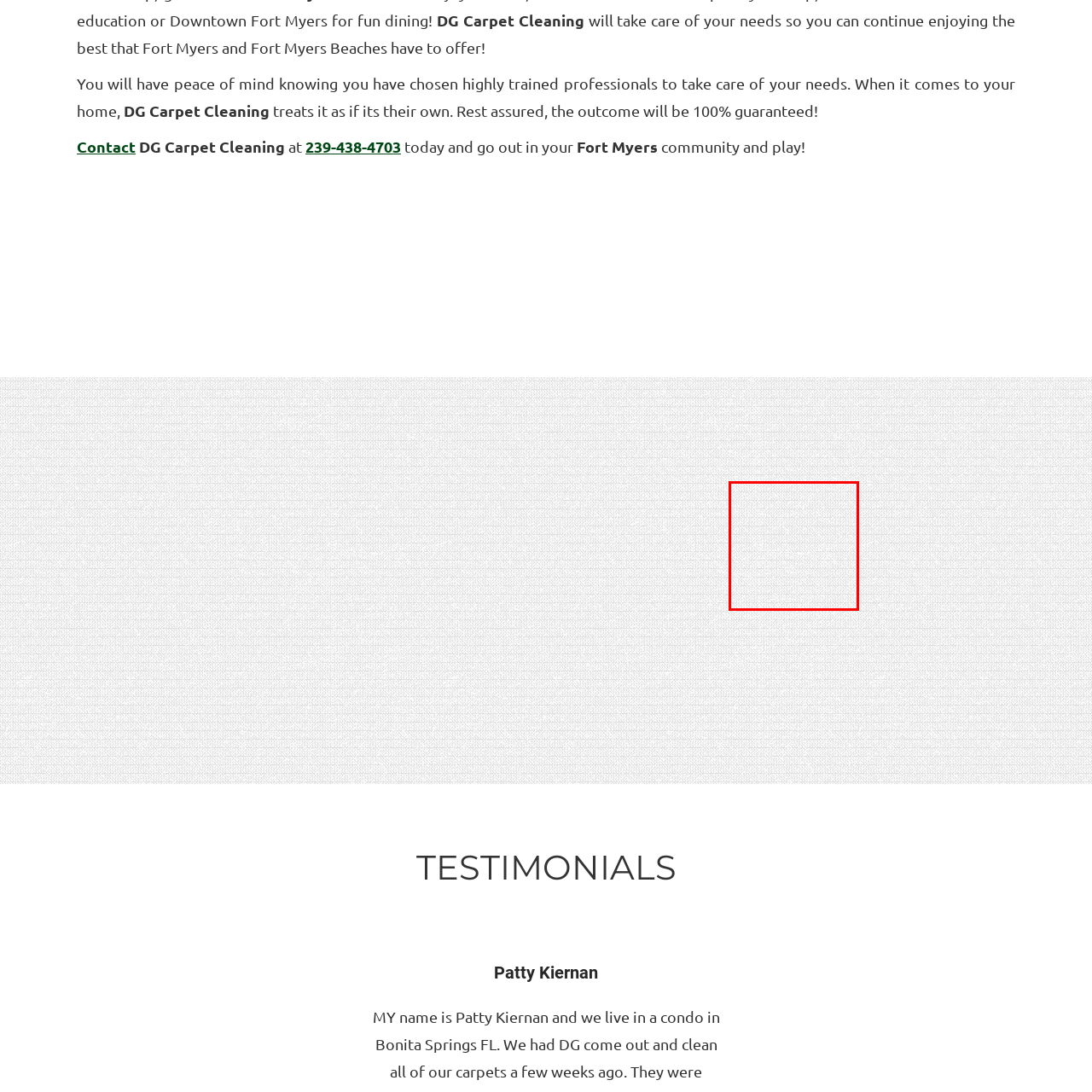Elaborate on the image contained within the red outline, providing as much detail as possible.

The image displays a close-up view of a white textured surface that may represent grout or a subtle fabric pattern. This visual could relate to the topic of tile and grout cleaning services provided by DG Carpet Cleaning, emphasizing the importance of maintaining clean and well-kept grout lines in tiled areas. Such services are crucial as they can help restore the appearance and hygiene of surfaces in homes, particularly in high-traffic areas. Grout cleaning typically involves specialized techniques to remove stains and discoloration, contributing to a fresher and more inviting ambiance in residential spaces.